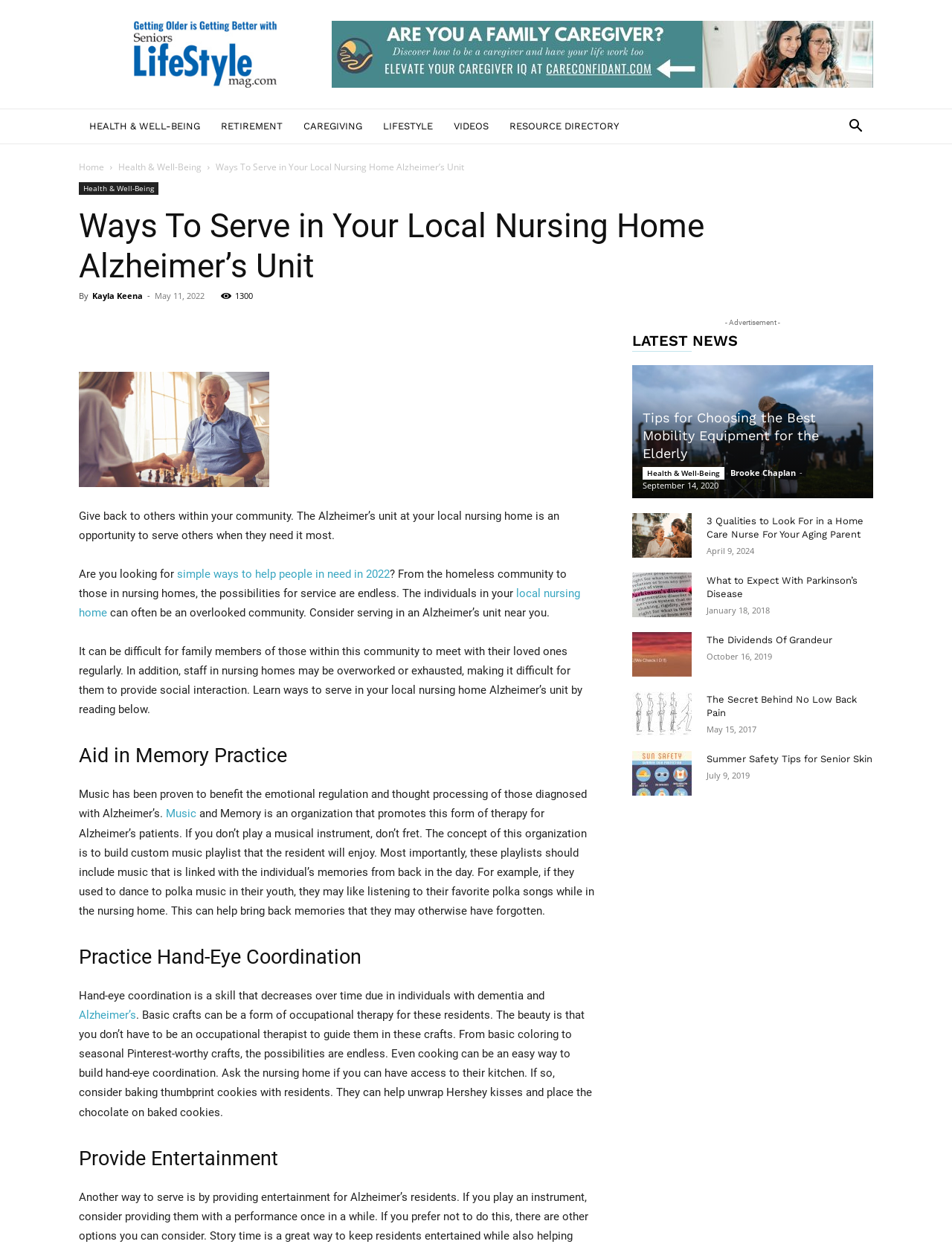Use the details in the image to answer the question thoroughly: 
What is the purpose of the 'Provide Entertainment' section?

The 'Provide Entertainment' section on the webpage suggests ways to entertain Alzheimer's patients, such as baking thumbprint cookies with them, which can help to provide social interaction and stimulation.